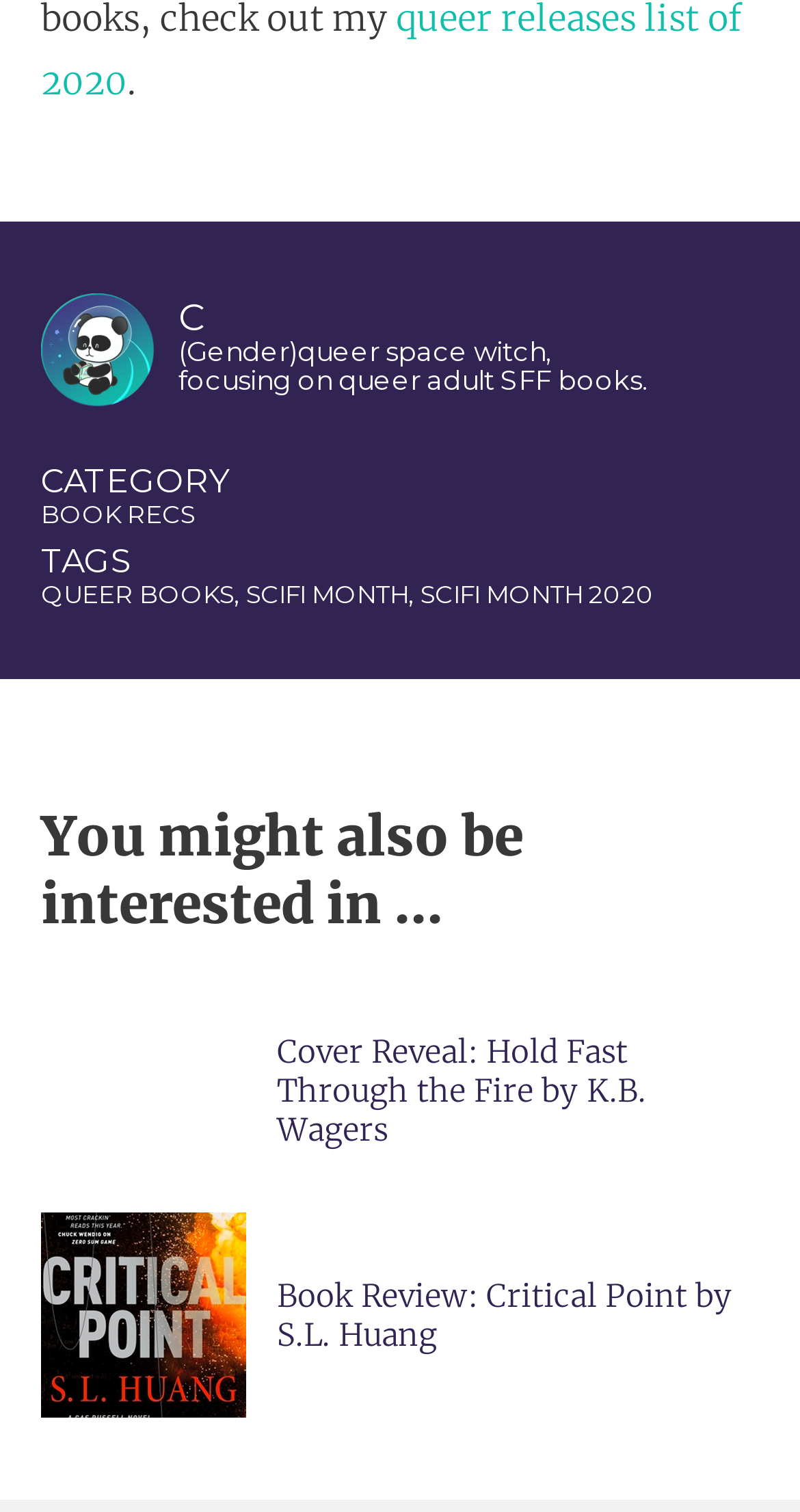Specify the bounding box coordinates of the region I need to click to perform the following instruction: "Visit the 'QUEER BOOKS' page". The coordinates must be four float numbers in the range of 0 to 1, i.e., [left, top, right, bottom].

[0.051, 0.383, 0.292, 0.403]